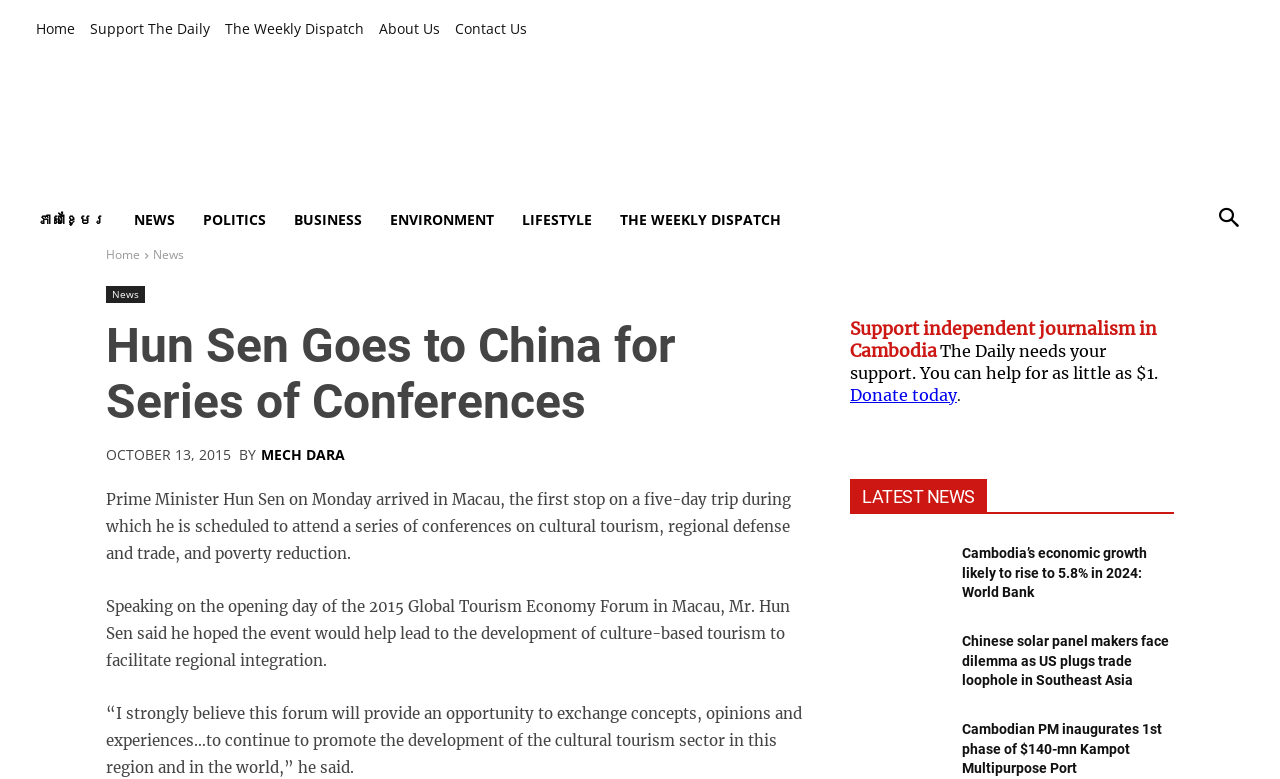Provide a comprehensive description of the webpage.

The webpage is an article from The Cambodia Daily, with a title "Hun Sen Goes to China for Series of Conferences". At the top, there are several links to different sections of the website, including "Home", "Support The Daily", "The Weekly Dispatch", "About Us", and "Contact Us". Below these links, there is a large logo of The Cambodia Daily, accompanied by a link to the website's homepage.

To the right of the logo, there are several links to different categories, including "NEWS", "POLITICS", "BUSINESS", "ENVIRONMENT", and "LIFESTYLE". Below these categories, there is a heading "Hun Sen Goes to China for Series of Conferences" followed by a timestamp "OCTOBER 13, 2015".

The main article begins with a paragraph of text, describing Prime Minister Hun Sen's arrival in Macau for a five-day trip to attend conferences on cultural tourism, regional defense and trade, and poverty reduction. The article continues with several more paragraphs of text, quoting Hun Sen's speech at the 2015 Global Tourism Economy Forum in Macau.

Below the main article, there is a call to action to support independent journalism in Cambodia, with a link to donate to The Daily. Following this, there is a heading "LATEST NEWS" with several links to other news articles, including "Cambodia’s economic growth likely to rise to 5.8% in 2024: World Bank" and "Chinese solar panel makers face dilemma as US plugs trade loophole in Southeast Asia".